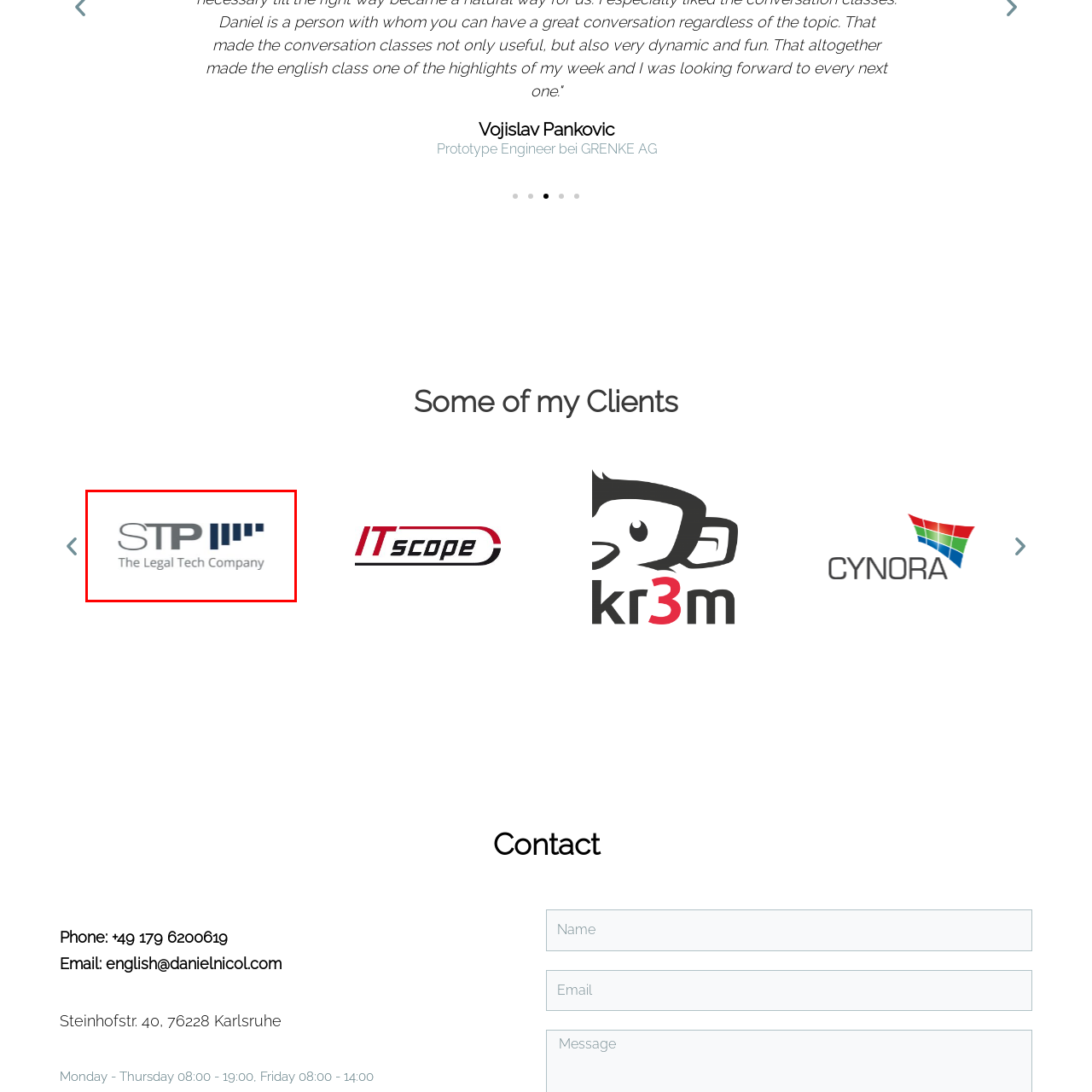Describe extensively the image content marked by the red bounding box.

The image displays the logo of STP, a company identified as "The Legal Tech Company." The logo features the letters "STP" in bold, predominantly grey and blue colors, symbolizing professionalism and innovation in the legal technology sector. Below the acronym, the phrase "The Legal Tech Company" is written in a lighter font, reinforcing the brand's focus and expertise. This logo is part of a carousel showcasing various client logos, highlighting STP's presence and influence in the legal technology landscape.